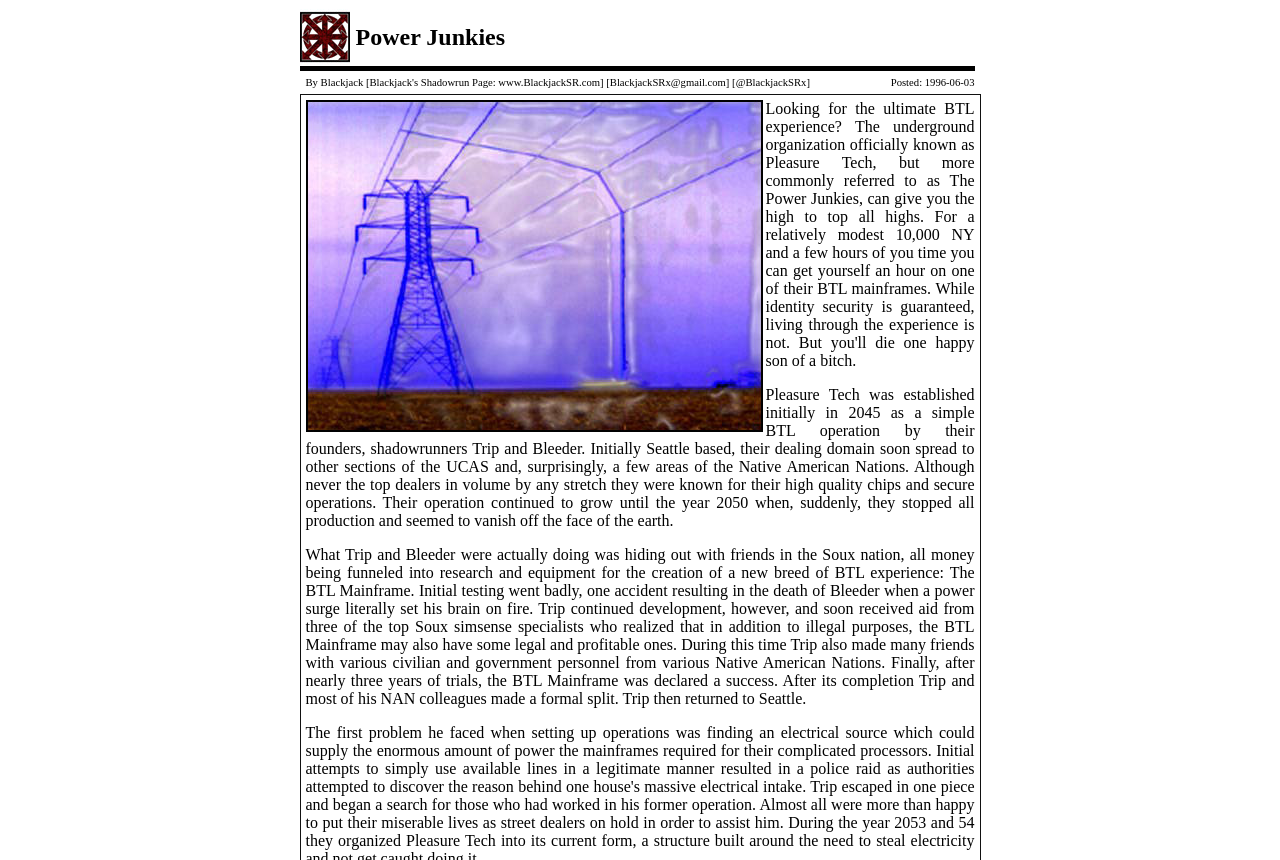What is the date of the post?
Utilize the image to construct a detailed and well-explained answer.

The date of the post is mentioned in the text 'Posted: 1996-06-03' which is located in a table cell.